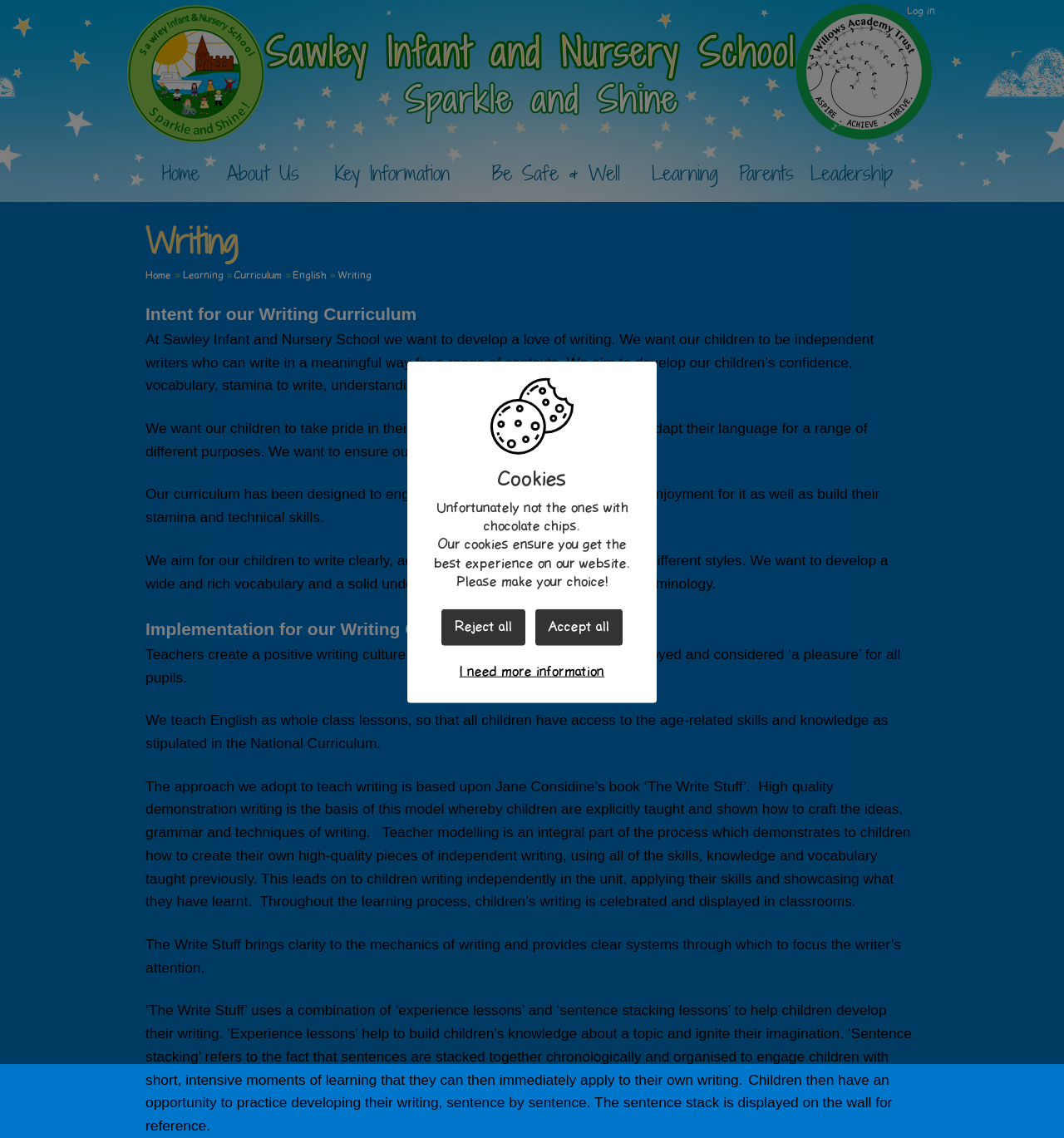Use one word or a short phrase to answer the question provided: 
What is the goal of sentence stacking lessons?

To engage children with short moments of learning